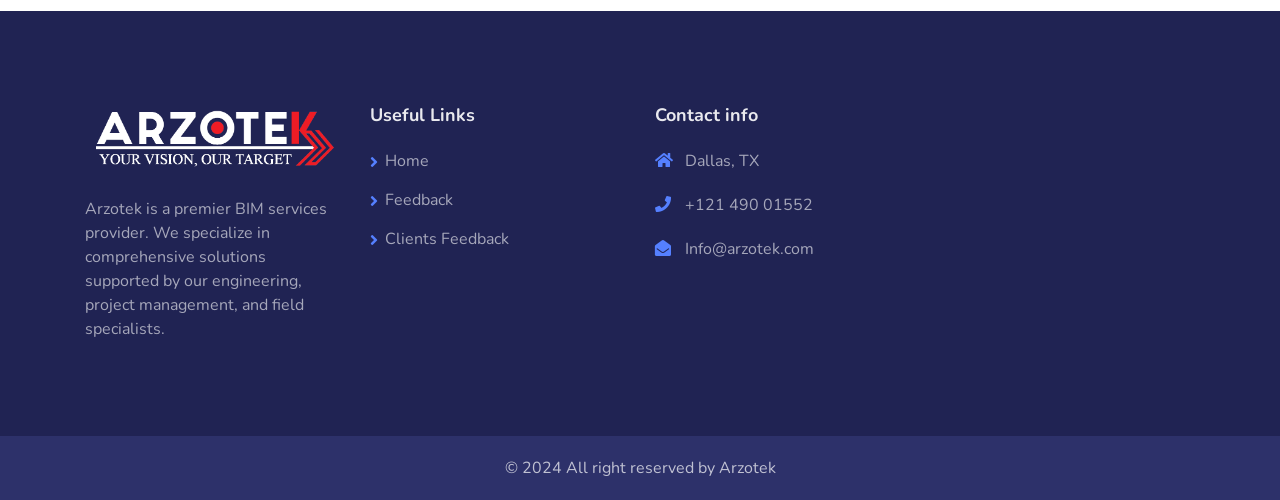What is the location of the company?
Please provide an in-depth and detailed response to the question.

The location of the company, Arzotek, is Dallas, TX, which is mentioned in the static text under the 'Contact info' heading.